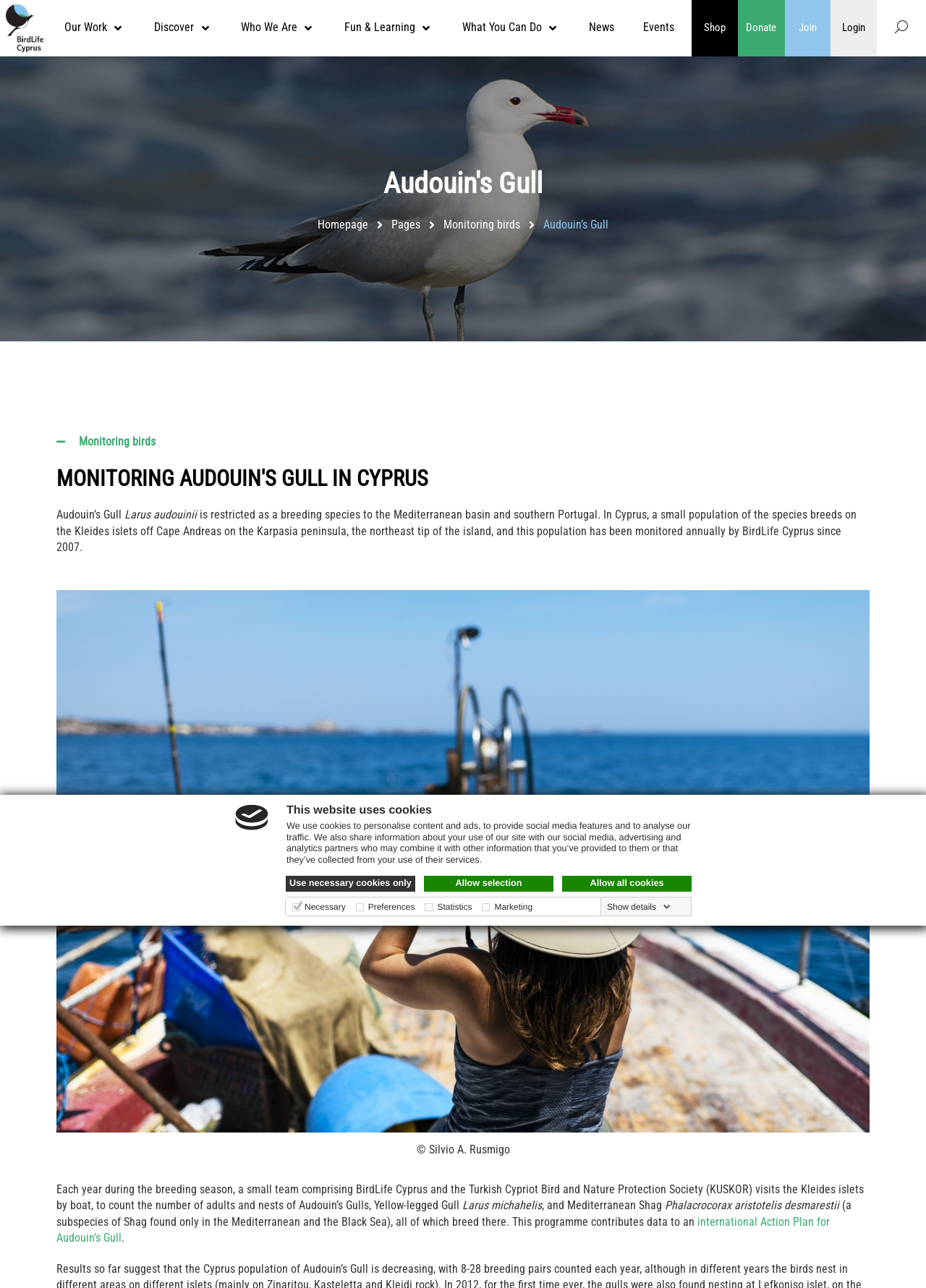Where do Audouin's Gulls breed in Cyprus?
Answer with a single word or short phrase according to what you see in the image.

Kleides islets